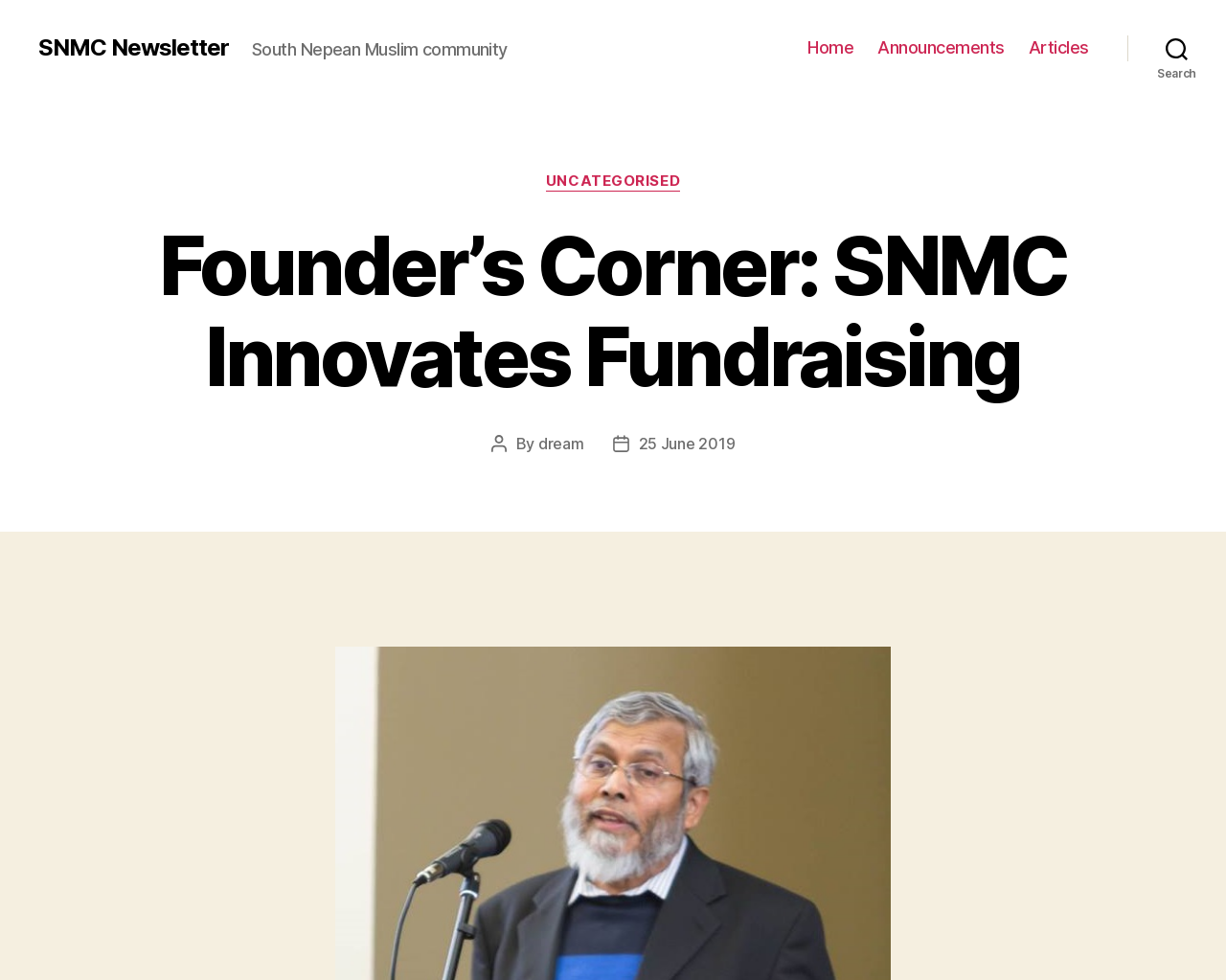Determine the bounding box coordinates for the area that should be clicked to carry out the following instruction: "go to SNMC Newsletter".

[0.031, 0.037, 0.187, 0.061]